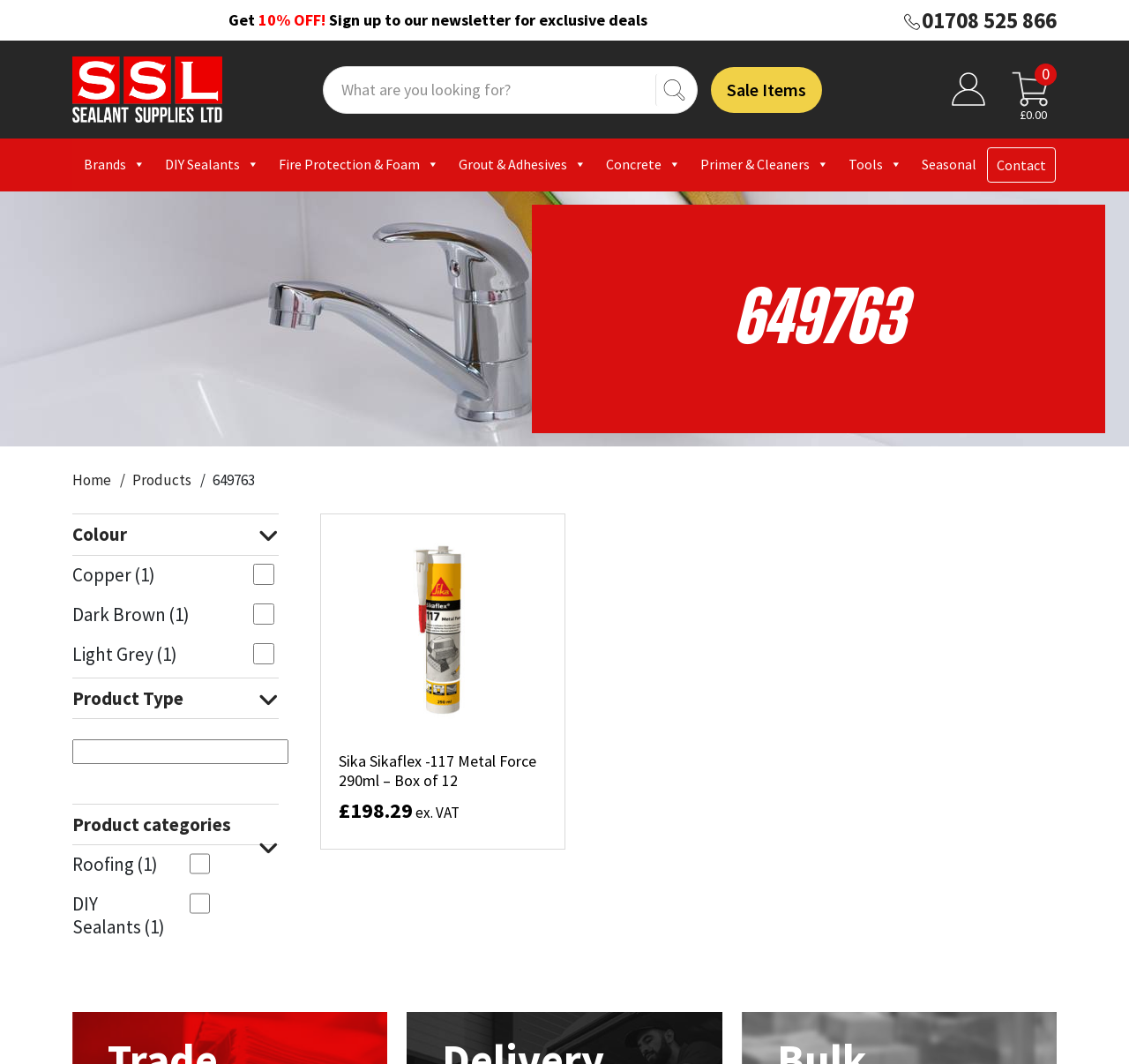What is the name of the product displayed on the webpage?
Please provide a single word or phrase as your answer based on the image.

Sika Sikaflex -117 Metal Force 290ml – Box of 12